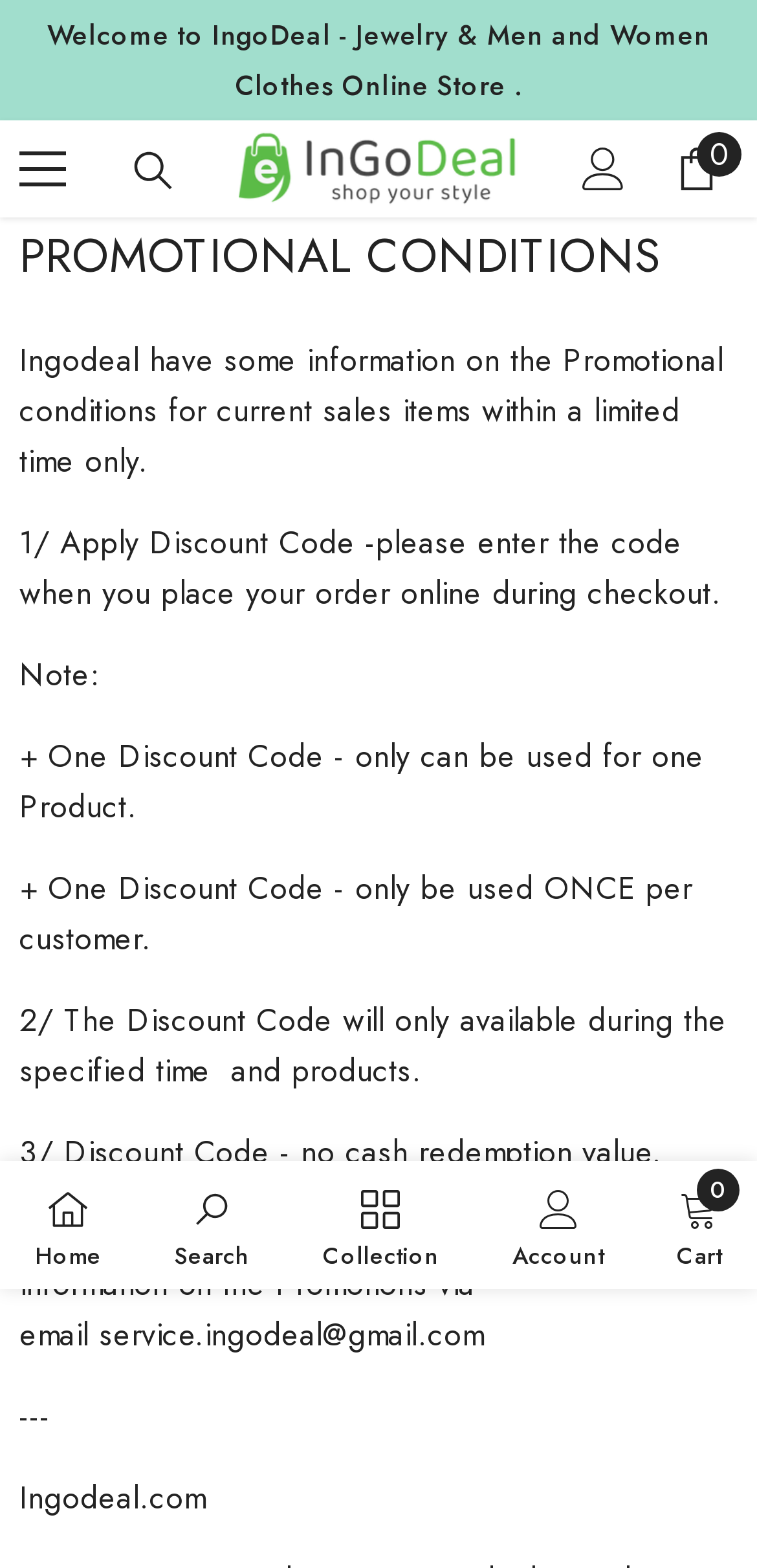How many times can a discount code be used?
Look at the image and construct a detailed response to the question.

The text states that 'One Discount Code - only can be used for one Product.' and also 'One Discount Code - only be used ONCE per customer.' This implies that a discount code can only be used once.